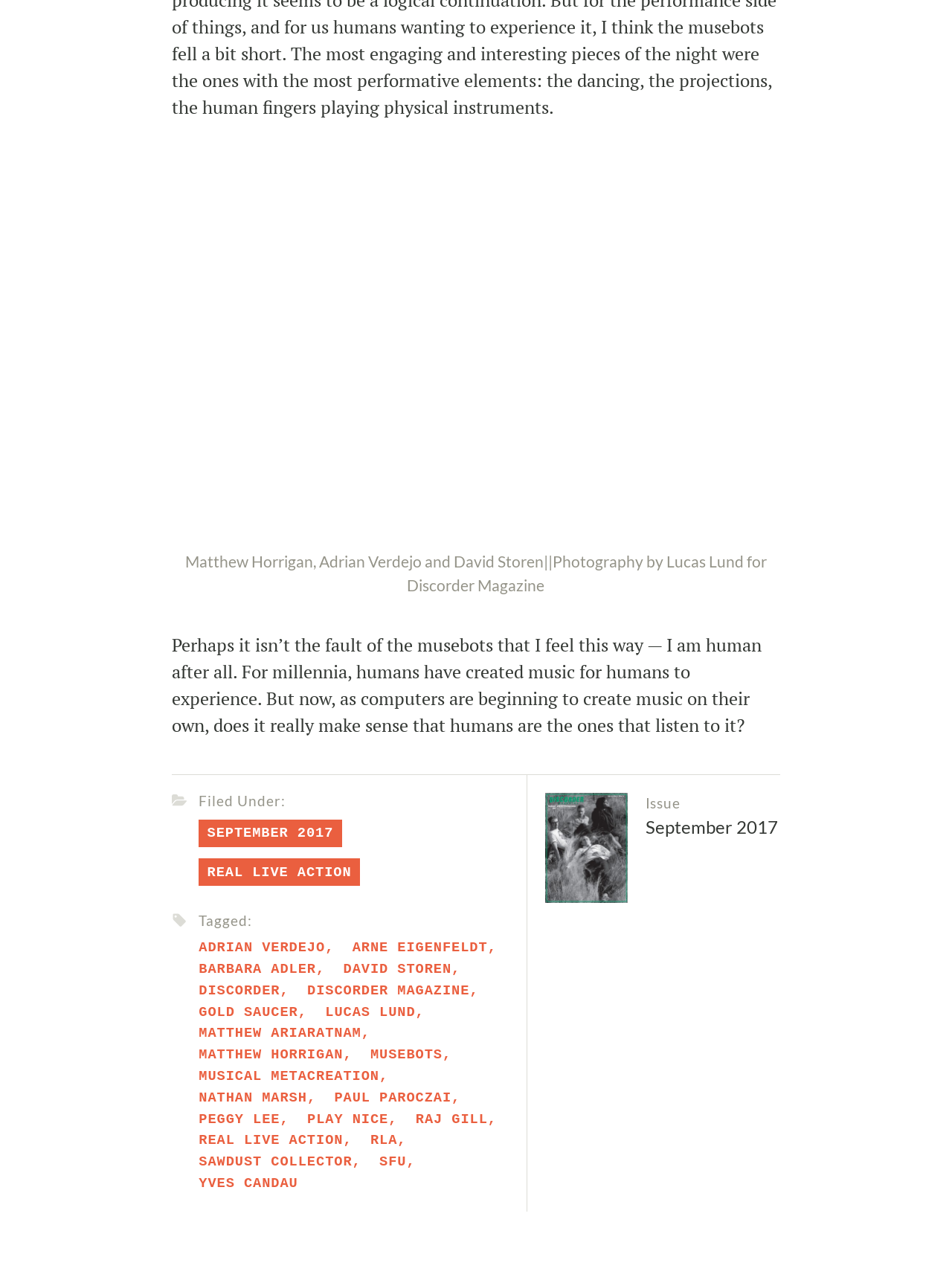Could you provide the bounding box coordinates for the portion of the screen to click to complete this instruction: "View article details"?

[0.181, 0.494, 0.8, 0.575]